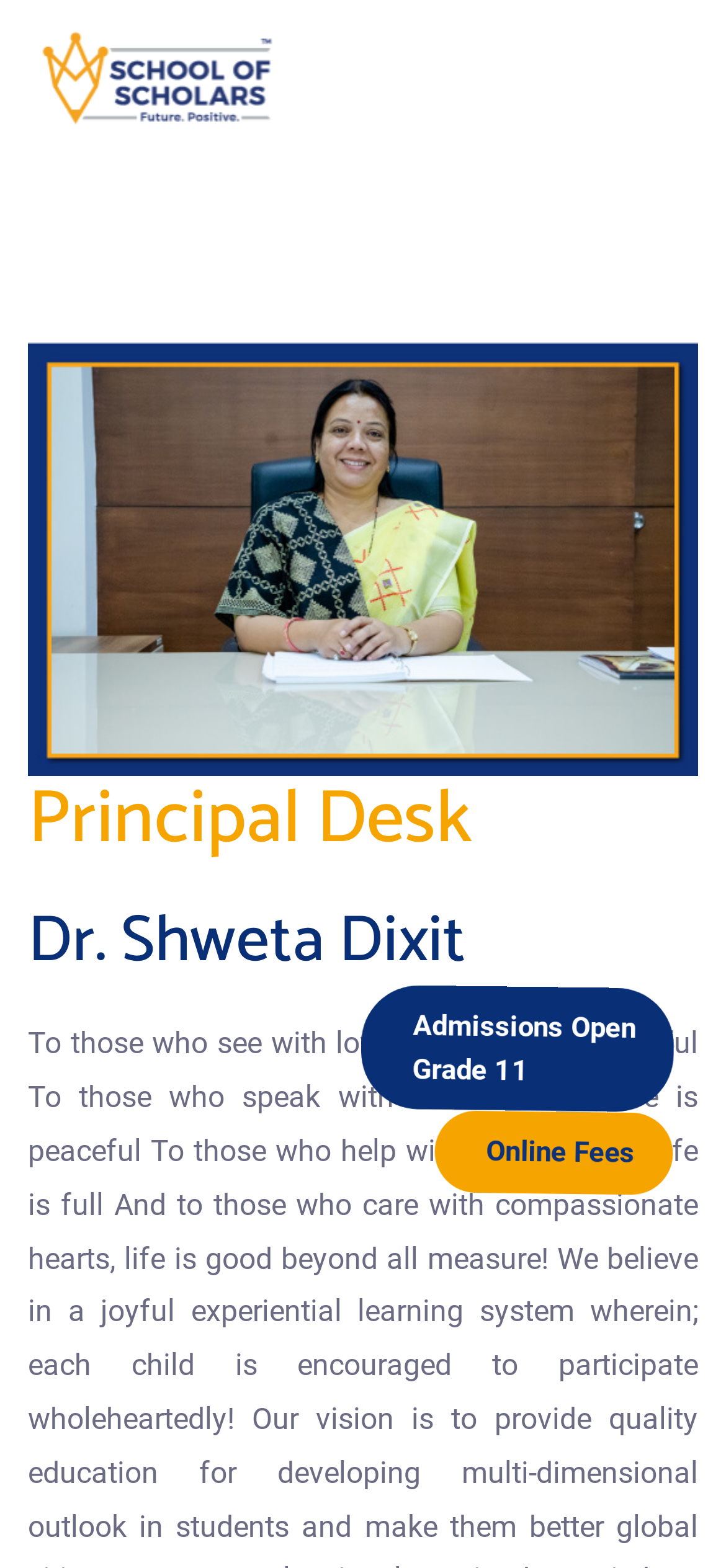What is the name of the principal?
Based on the image content, provide your answer in one word or a short phrase.

Dr. Shweta Dixit